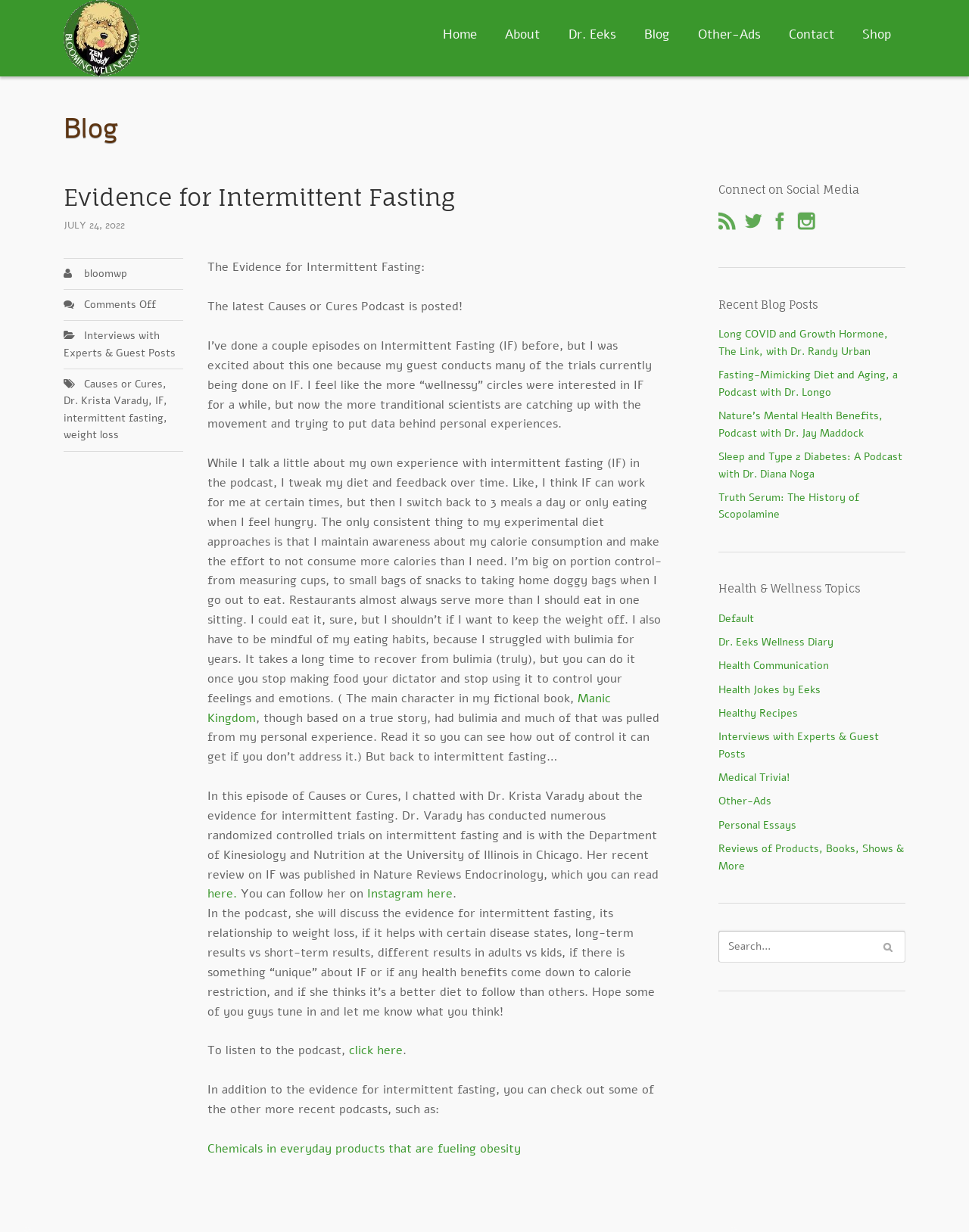Illustrate the webpage's structure and main components comprehensively.

This webpage is about Blooming Wellness, a health and wellness blog. At the top, there is a header section with a logo and a navigation menu with links to "Home", "About", "Dr. Eeks", "Blog", "Other-Ads", "Contact", and "Shop". Below the header, there is a main article section with a heading "Evidence for Intermittent Fasting" and a subheading "JULY 24, 2022". 

The article discusses the evidence for intermittent fasting, featuring an interview with Dr. Krista Varady, an expert in the field. The text is divided into several paragraphs, with links to related topics and resources, such as a podcast episode and a research paper. The article also includes personal anecdotes and experiences with intermittent fasting.

To the right of the article, there is a sidebar with several sections. The top section is titled "Connect on Social Media" and features links to various social media platforms. Below that, there is a section titled "Recent Blog Posts" with links to several recent articles on the blog. Further down, there is a section titled "Health & Wellness Topics" with links to various categories of health and wellness topics, such as "Dr. Eeks Wellness Diary", "Health Communication", and "Healthy Recipes". At the bottom of the sidebar, there is a search bar with a textbox and a "Search" button.

Overall, the webpage is focused on providing information and resources on health and wellness, with a specific focus on intermittent fasting and related topics.